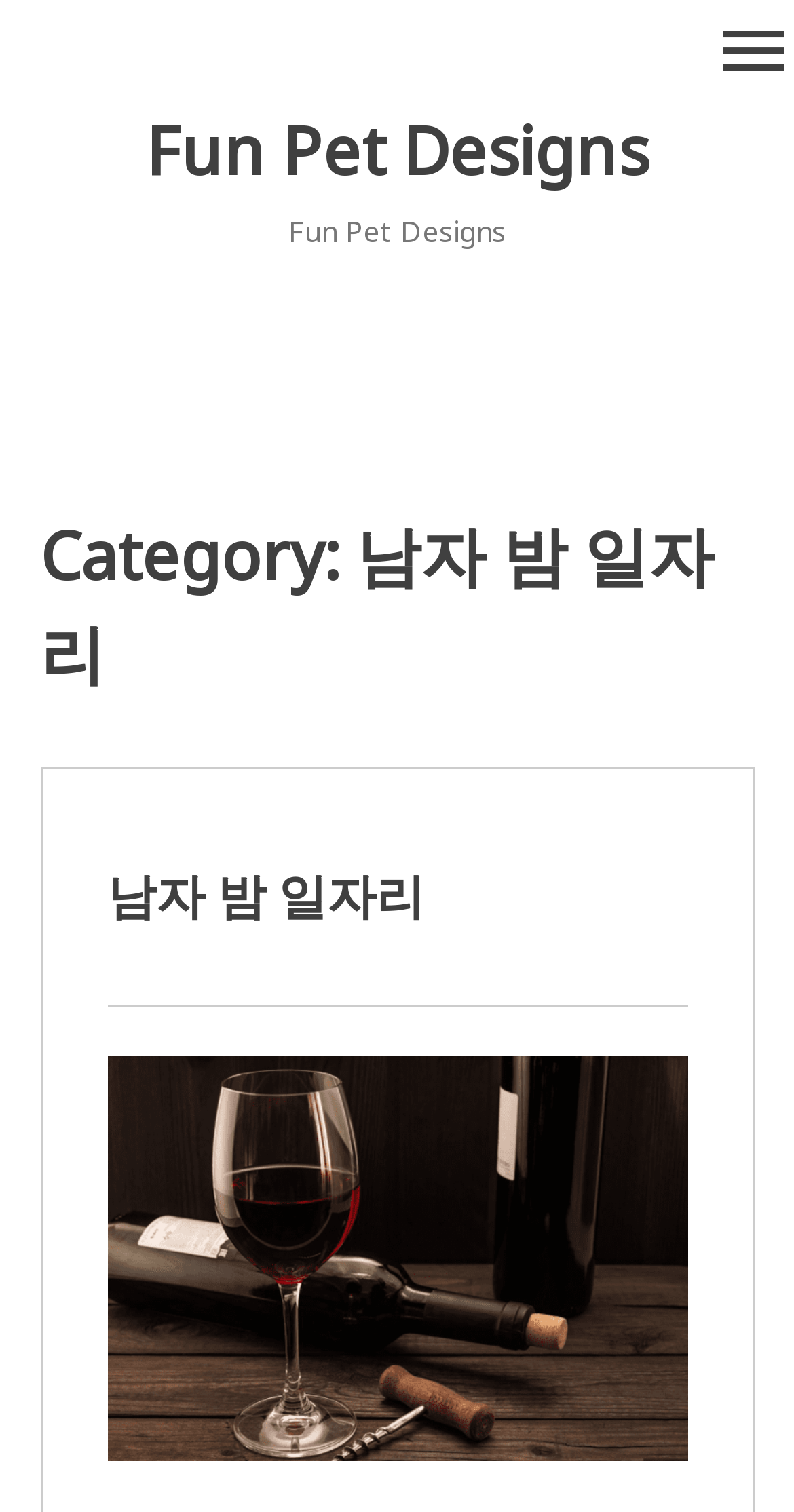Respond to the question below with a single word or phrase:
How many levels of headings are there on the page?

2